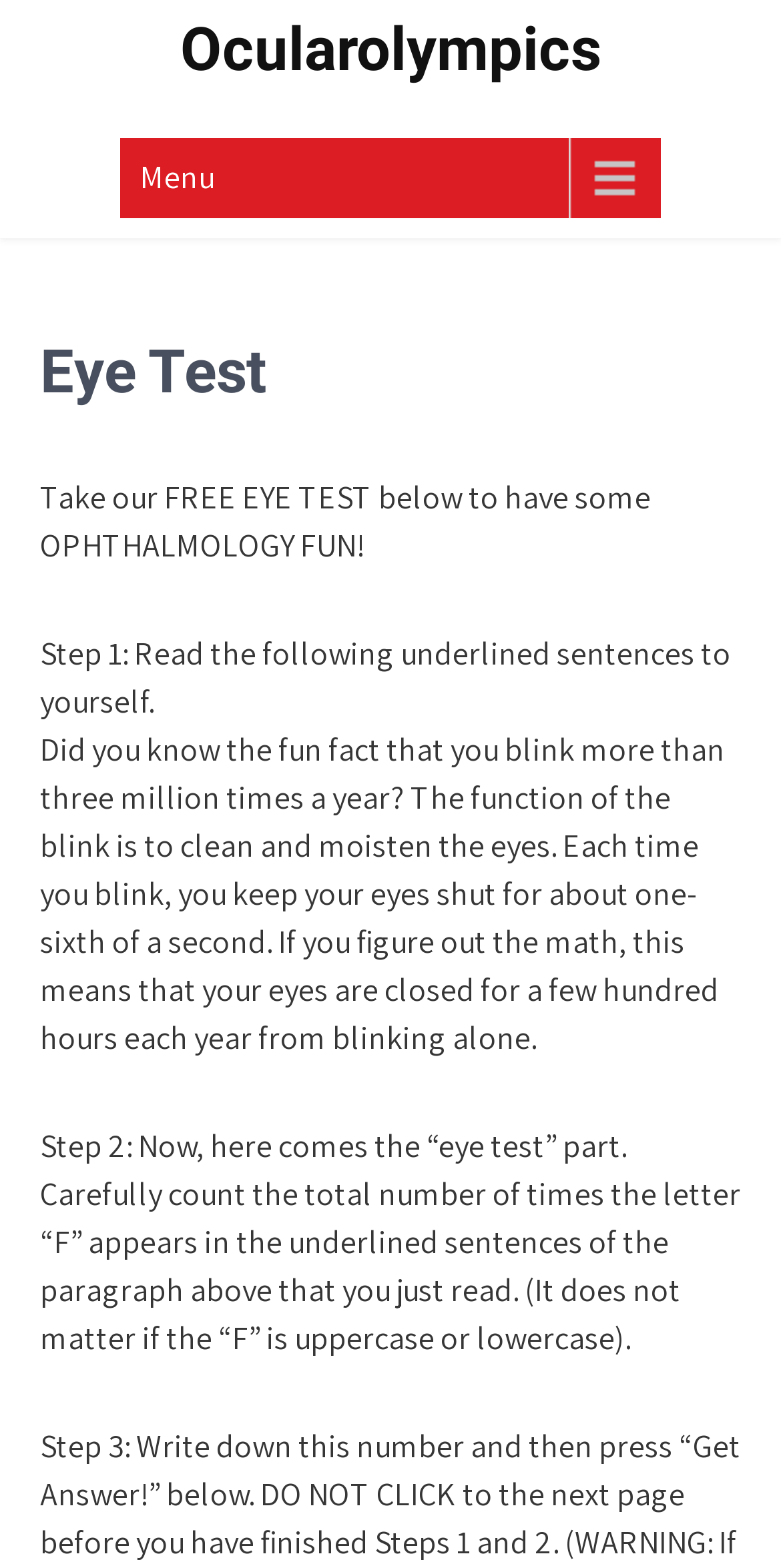Generate a thorough caption that explains the contents of the webpage.

The webpage is about an eye test, specifically the Ocularolympics. At the top, there is a heading that reads "Ocularolympics" with a link to the same name. Next to it, there is a link labeled "Menu". Below these elements, there is a header section that contains a heading that reads "Eye Test". 

Under the header section, there is a paragraph of text that invites users to take a free eye test and have some fun with ophthalmology. Below this paragraph, there are instructions for the eye test, which consist of two steps. The first step is to read a paragraph of underlined sentences to oneself, and the second step is to count the number of times the letter "F" appears in the paragraph. The paragraph itself contains a fun fact about blinking and its purpose.